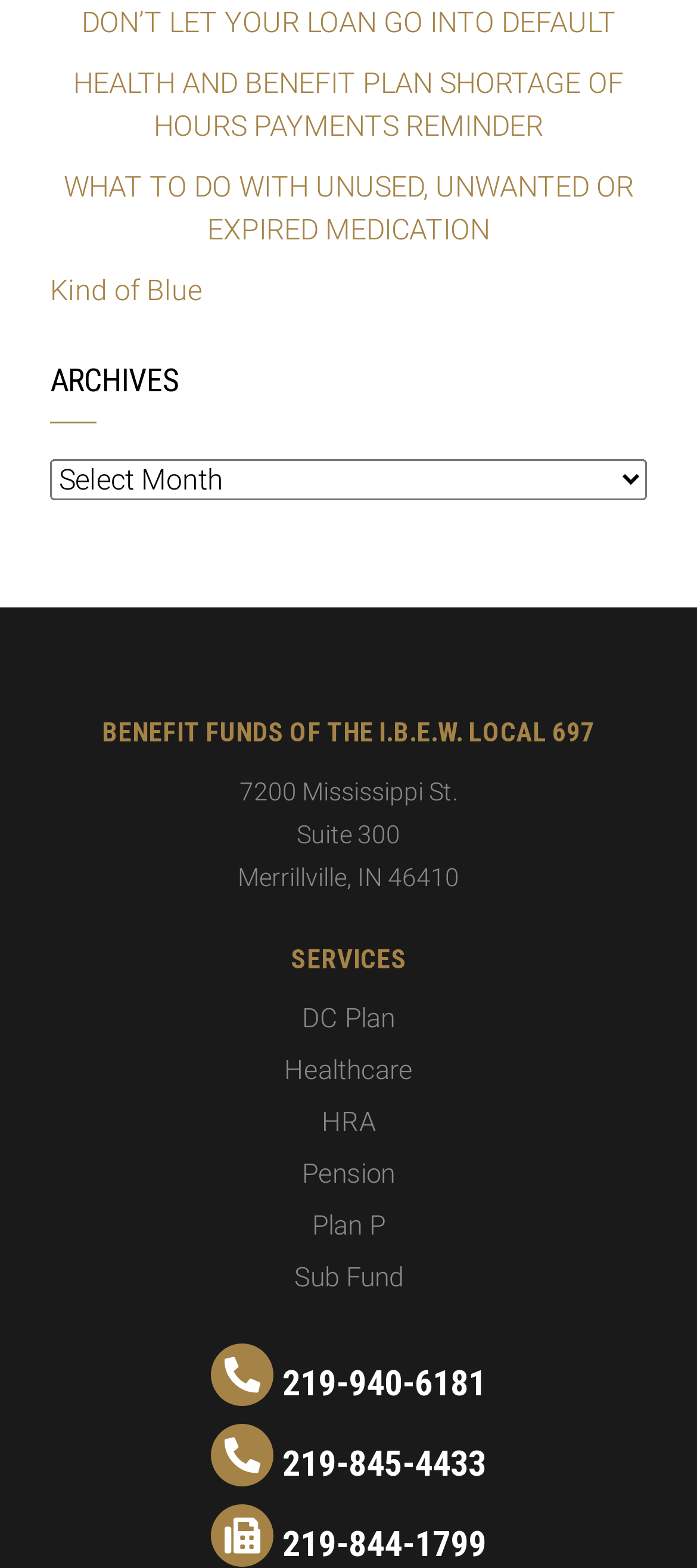What is the phone number to call for healthcare services?
Could you answer the question with a detailed and thorough explanation?

I found the phone number by looking at the link elements under the 'SERVICES' heading and found the link with the text '219-940-6181', which is likely a phone number for healthcare services.